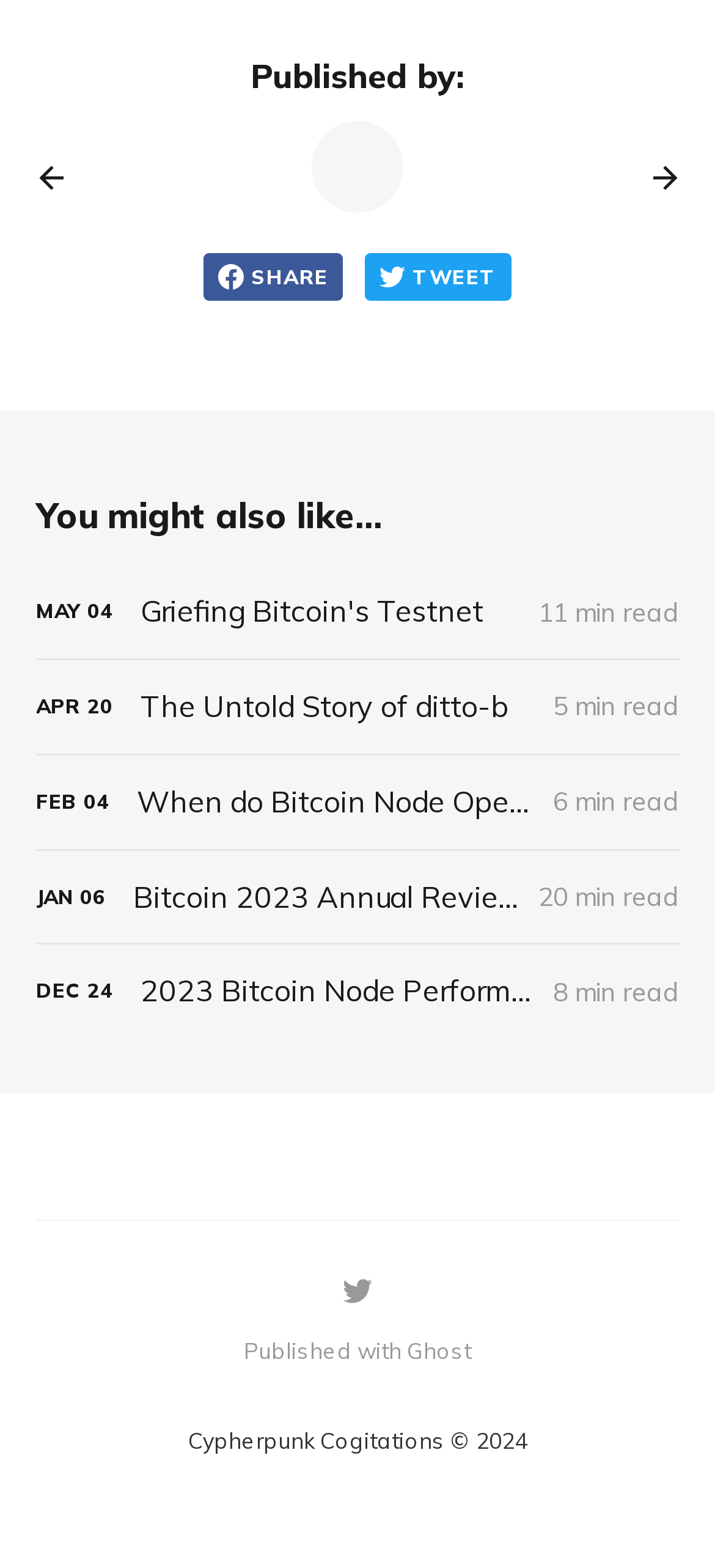Answer the question below in one word or phrase:
How many minutes does it take to read the article 'Bitcoin 2023 Annual Review'?

20 min